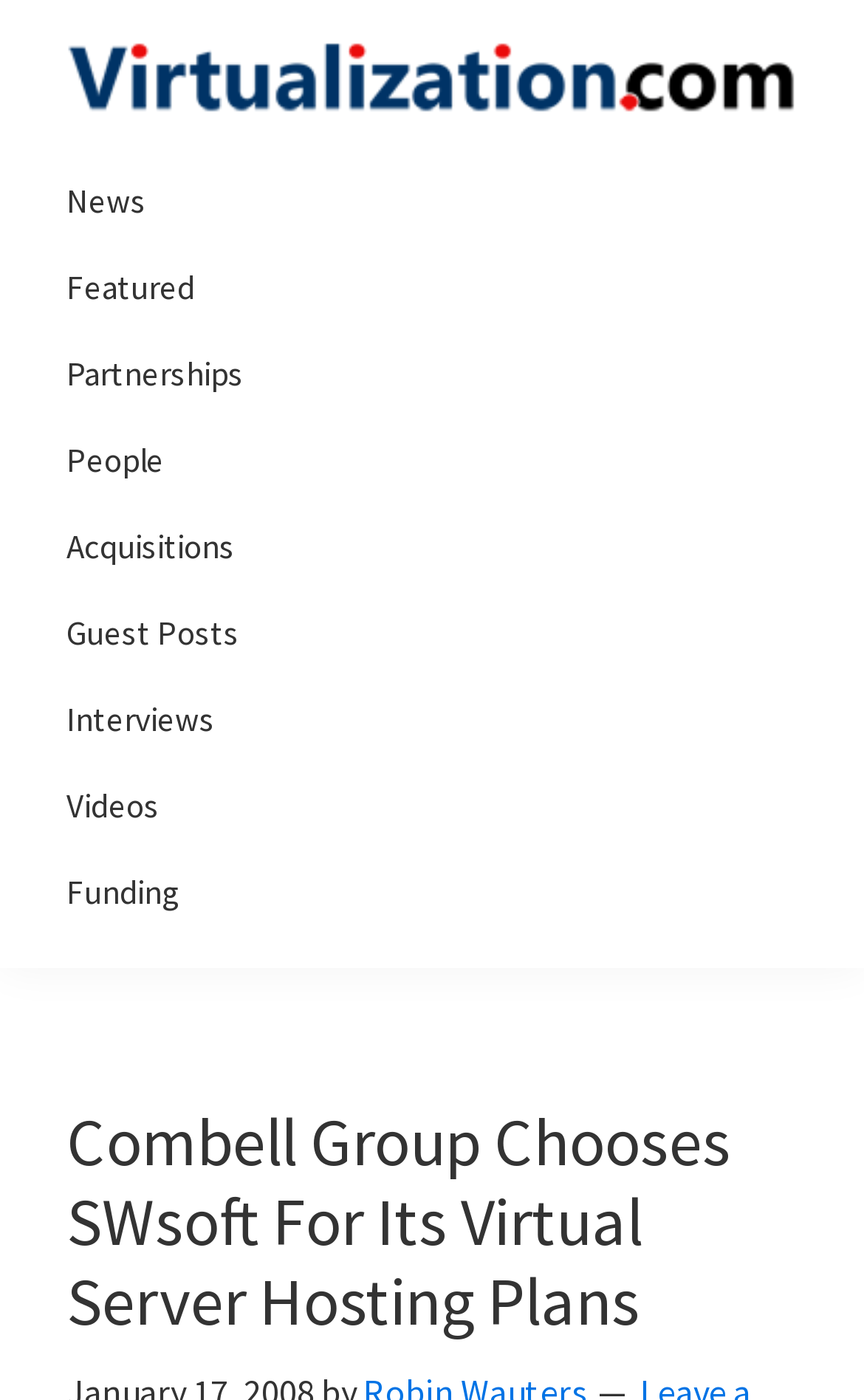Identify and extract the main heading from the webpage.

Combell Group Chooses SWsoft For Its Virtual Server Hosting Plans